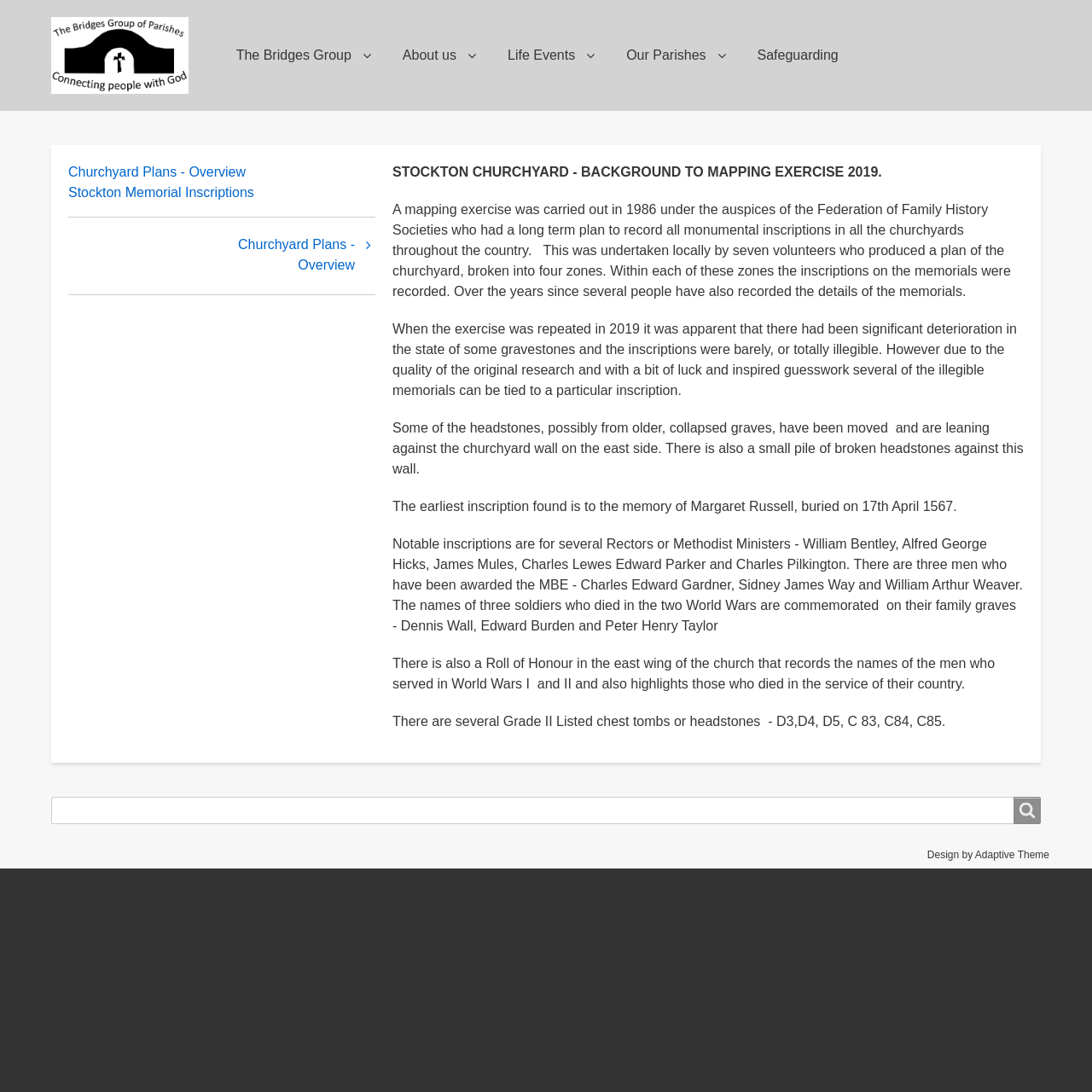Determine the bounding box coordinates for the HTML element described here: "value="Search"".

[0.928, 0.73, 0.953, 0.755]